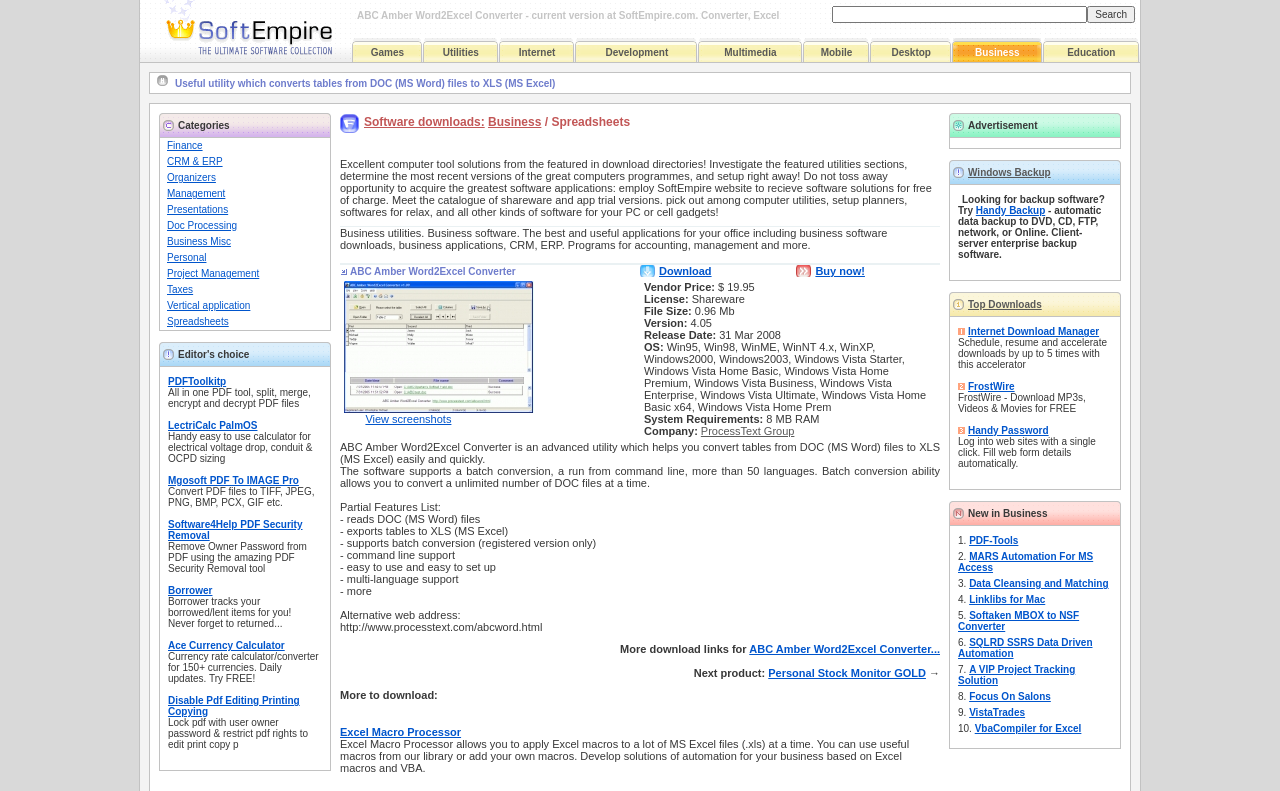Please find the bounding box coordinates for the clickable element needed to perform this instruction: "Go to Home page".

None